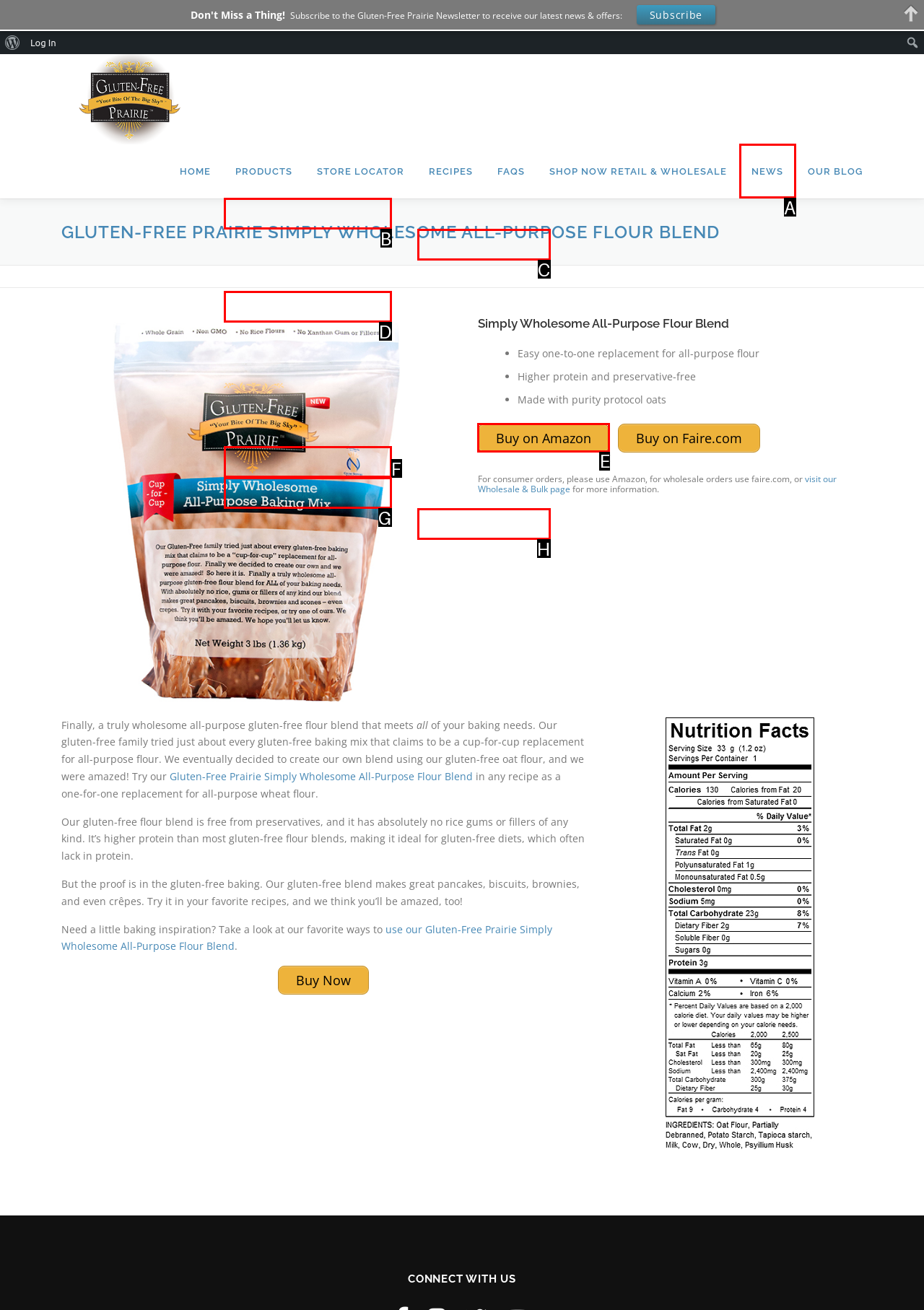Show which HTML element I need to click to perform this task: Buy Gluten-Free Prairie Simply Wholesome All-Purpose Flour Blend on Amazon Answer with the letter of the correct choice.

E